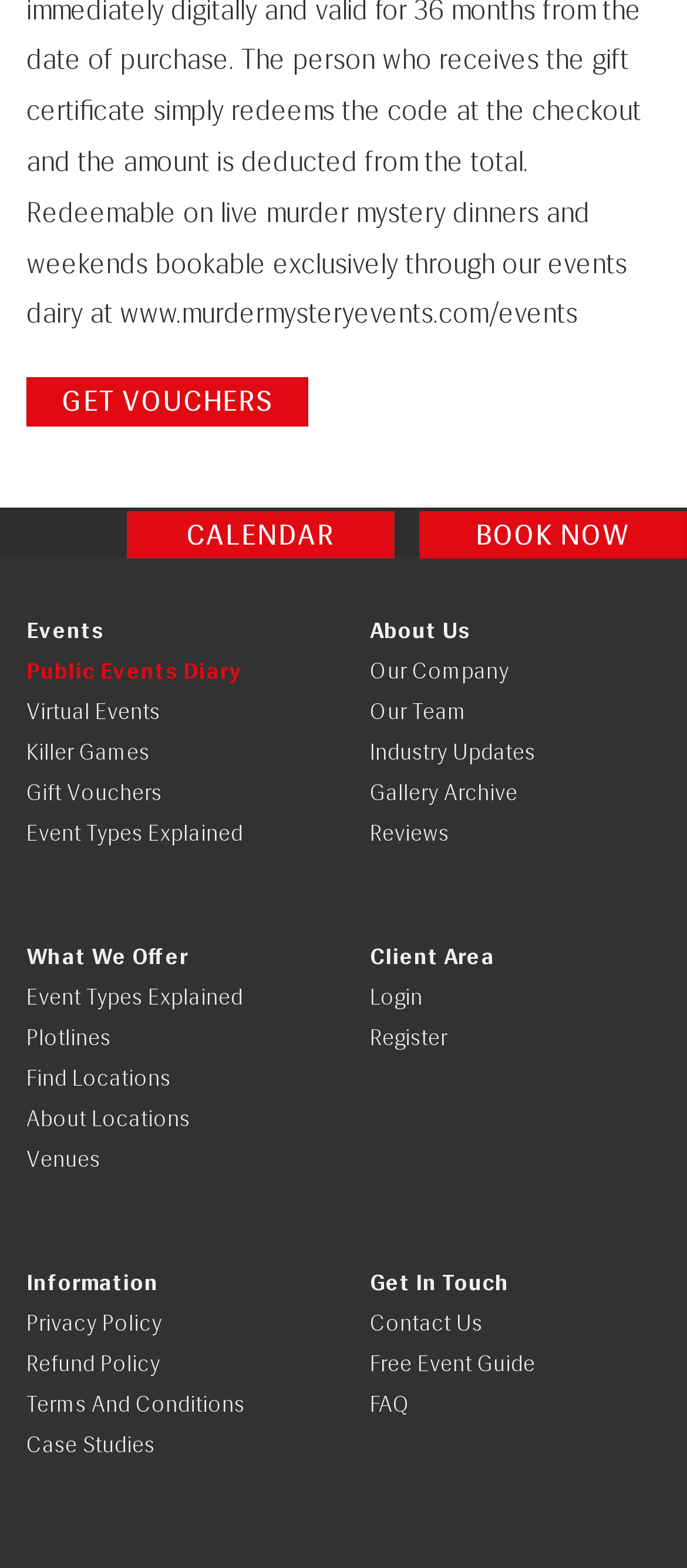Identify the bounding box for the described UI element. Provide the coordinates in (top-left x, top-left y, bottom-right x, bottom-right y) format with values ranging from 0 to 1: Killer Games

[0.038, 0.471, 0.218, 0.488]